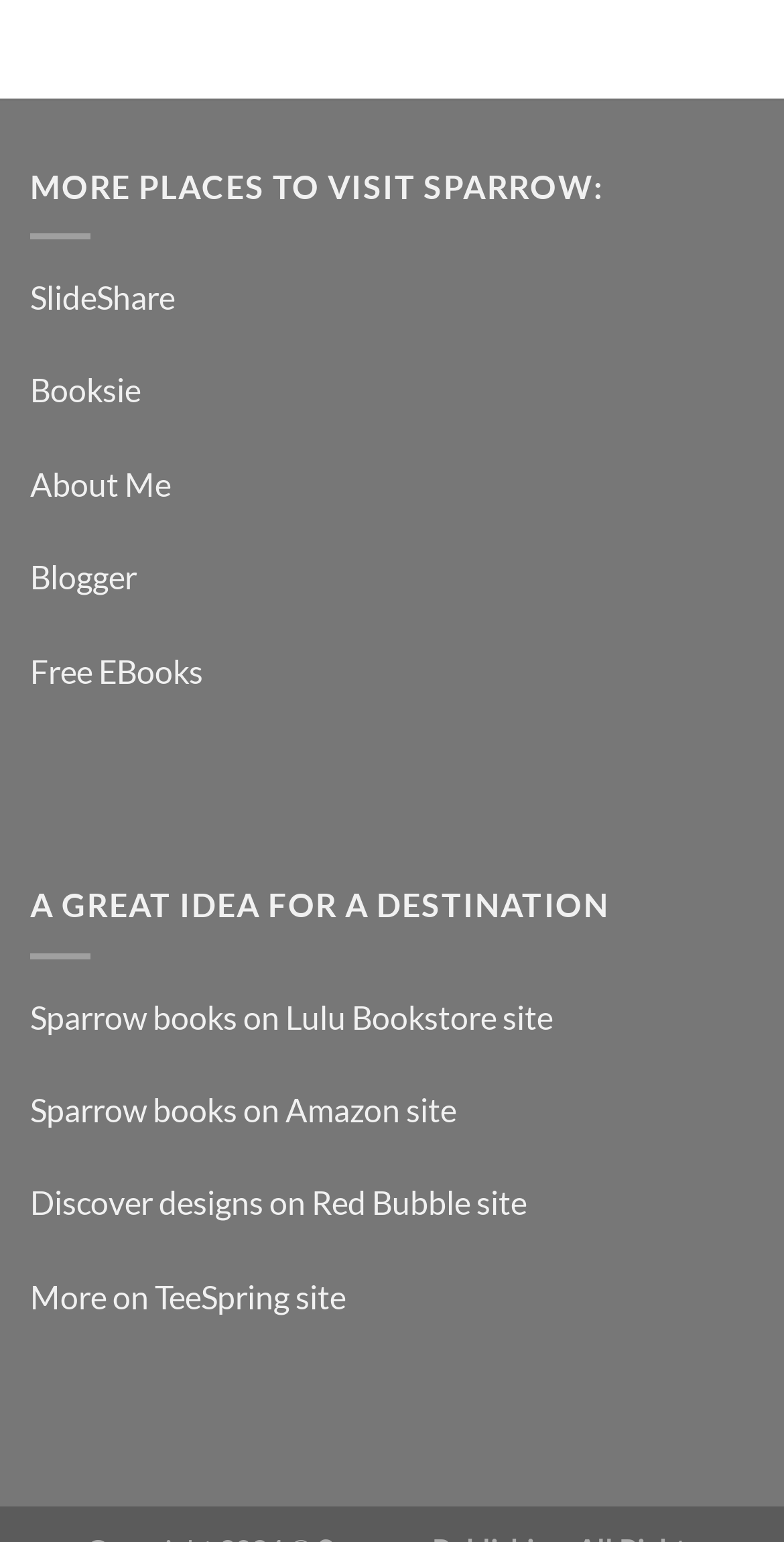Please determine the bounding box coordinates for the element that should be clicked to follow these instructions: "Visit SlideShare".

[0.038, 0.18, 0.231, 0.205]